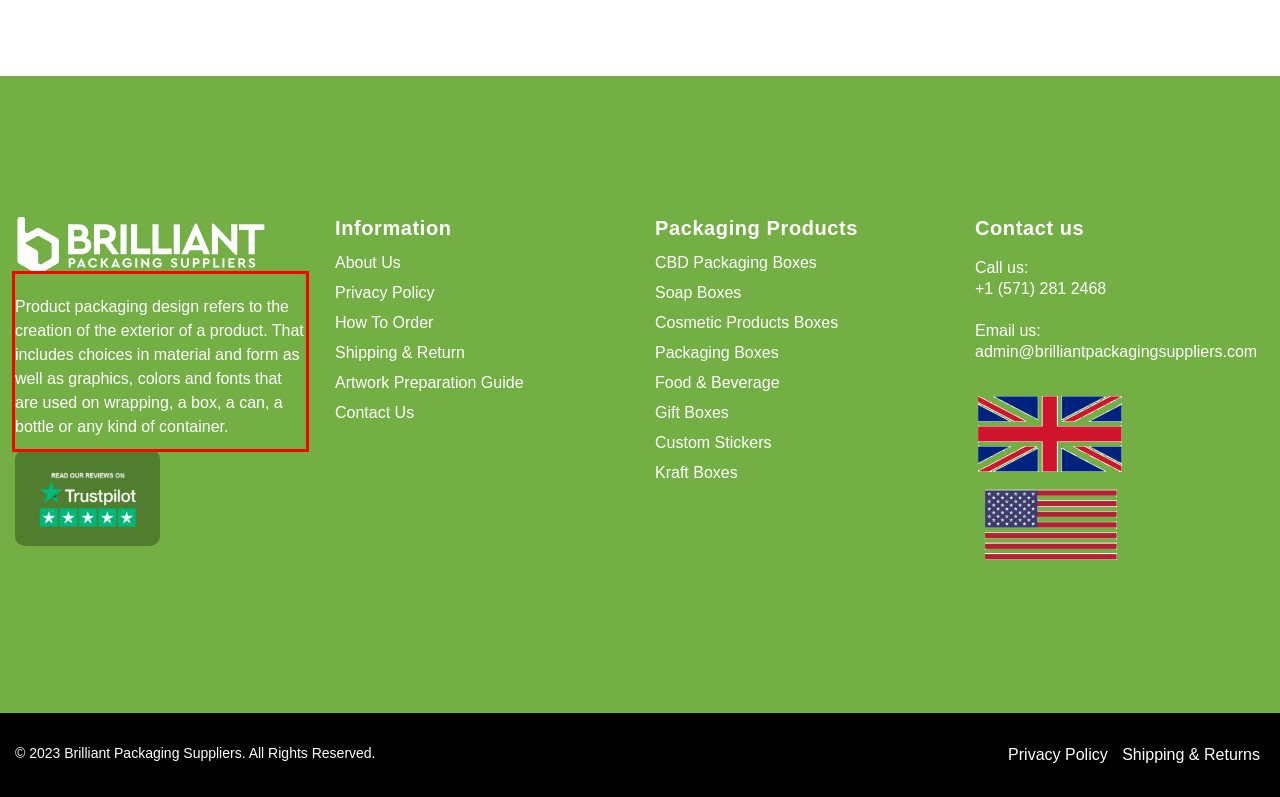Review the webpage screenshot provided, and perform OCR to extract the text from the red bounding box.

Product packaging design refers to the creation of the exterior of a product. That includes choices in material and form as well as graphics, colors and fonts that are used on wrapping, a box, a can, a bottle or any kind of container.